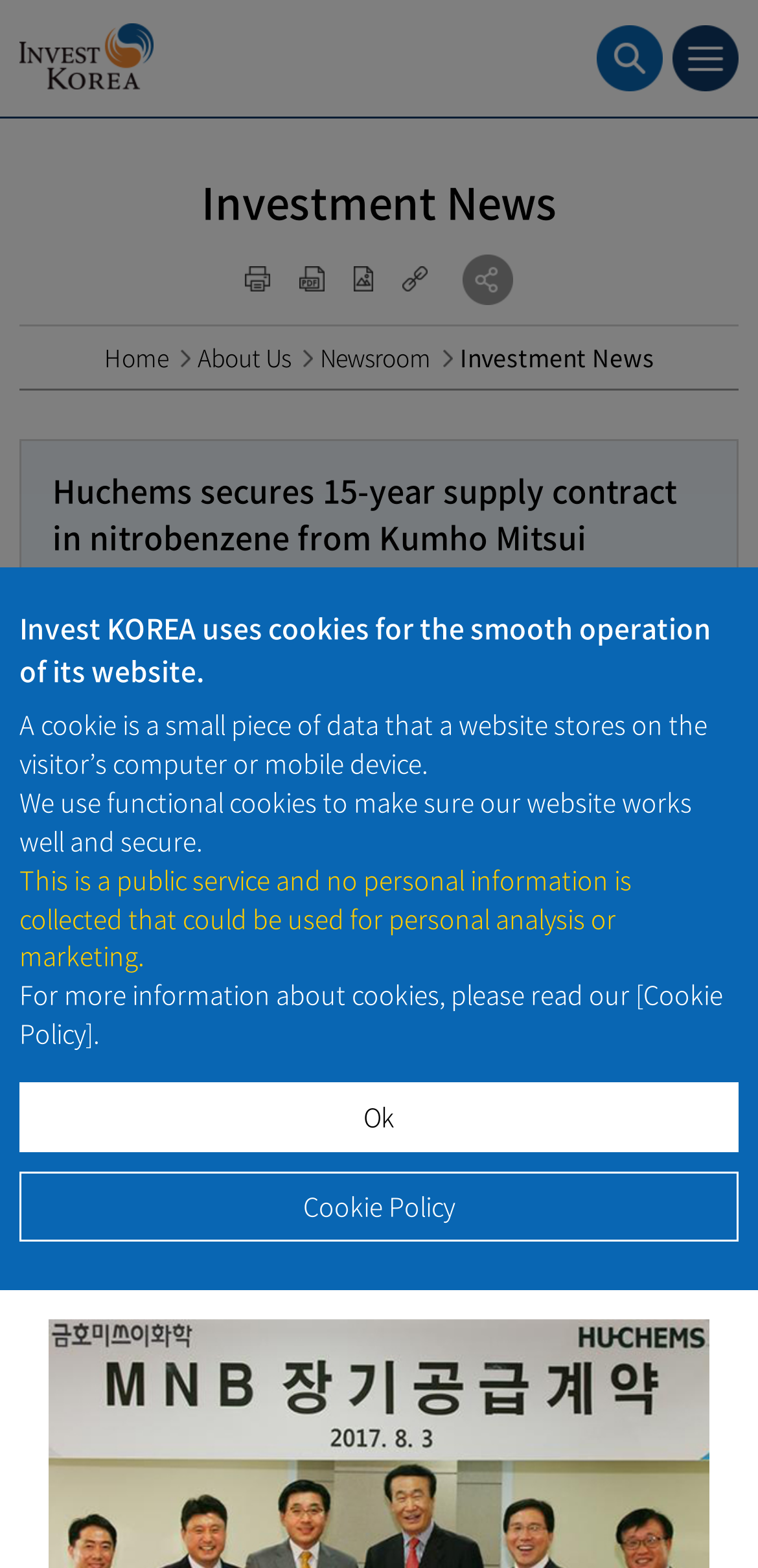Bounding box coordinates are specified in the format (top-left x, top-left y, bottom-right x, bottom-right y). All values are floating point numbers bounded between 0 and 1. Please provide the bounding box coordinate of the region this sentence describes: ASTROLOGY & NUMEROLOGY REPORTS

None